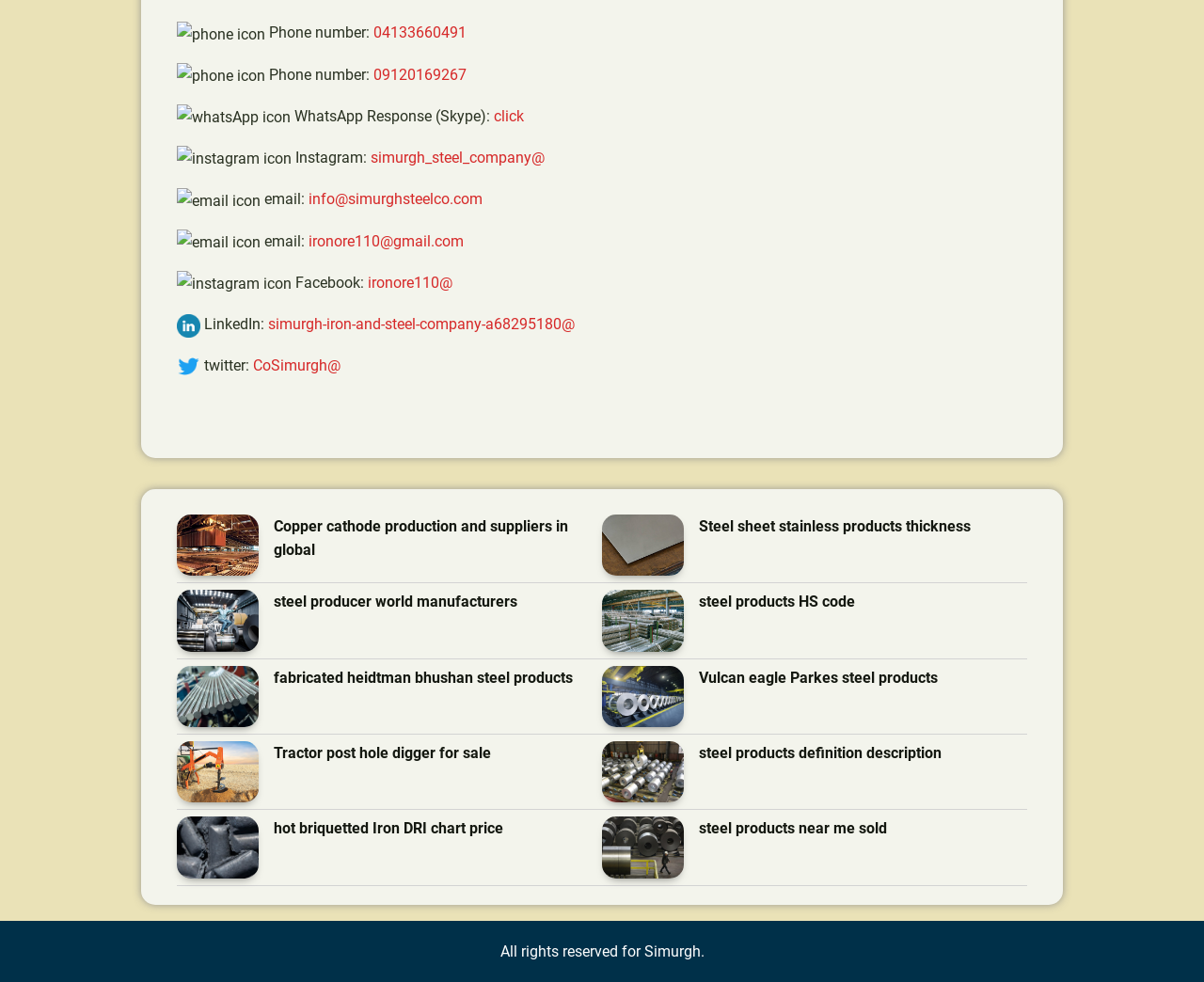Locate the bounding box coordinates of the area to click to fulfill this instruction: "Send an email to info@simurghsteelco.com". The bounding box should be presented as four float numbers between 0 and 1, in the order [left, top, right, bottom].

[0.256, 0.194, 0.401, 0.213]